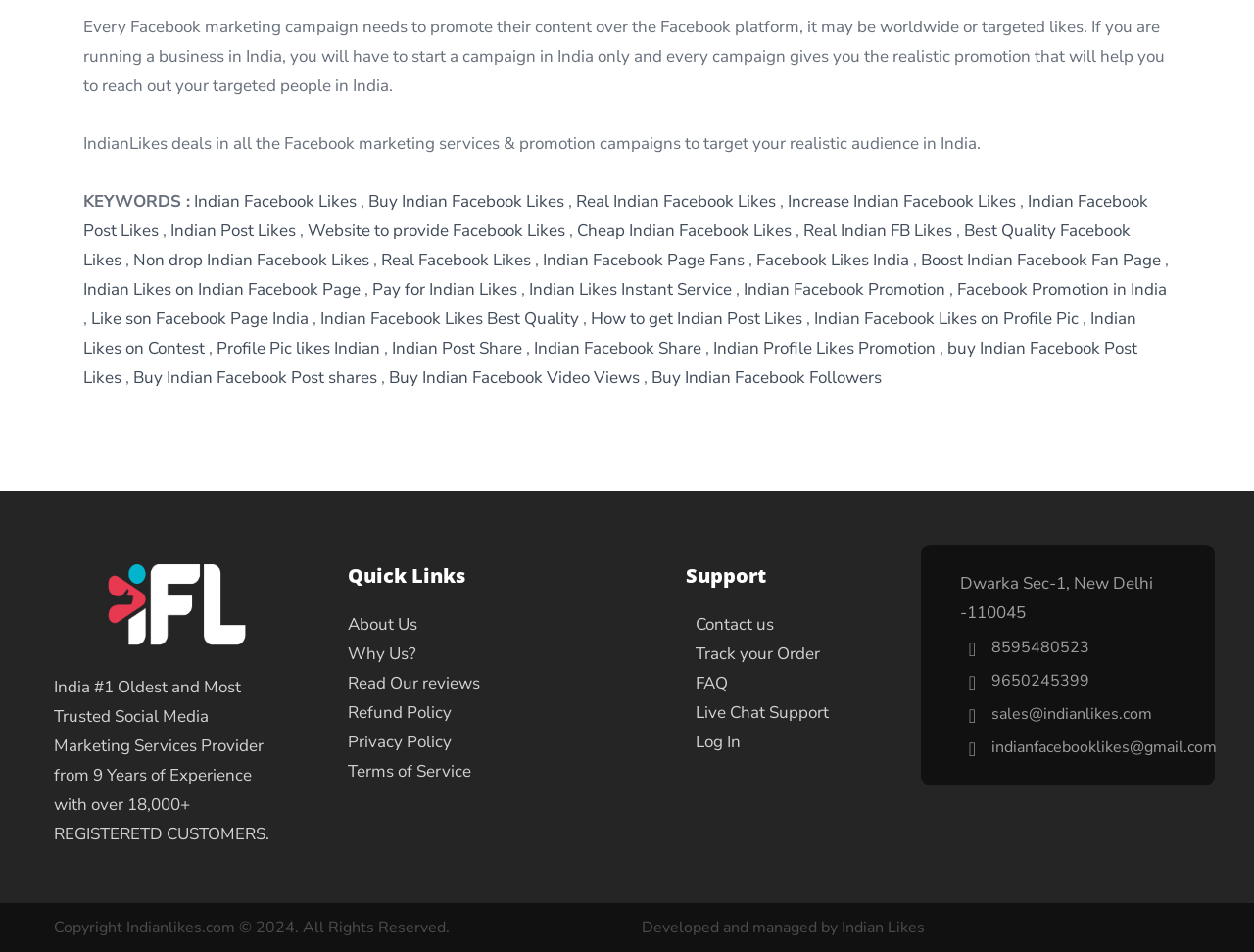Answer the question briefly using a single word or phrase: 
What is the address of the company?

Dwarka Sec-1, New Delhi -110045